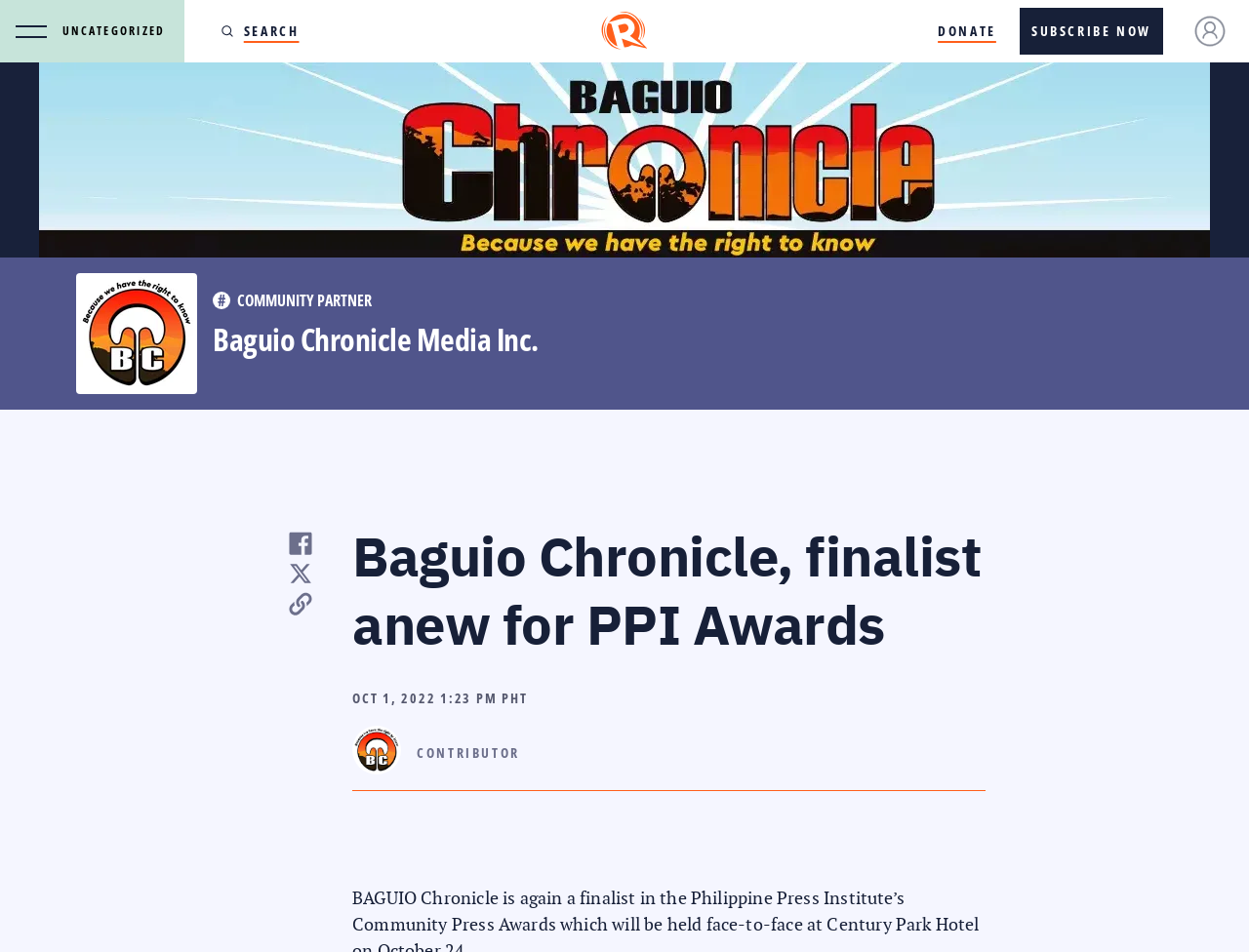Please identify the bounding box coordinates of the element that needs to be clicked to execute the following command: "Subscribe now". Provide the bounding box using four float numbers between 0 and 1, formatted as [left, top, right, bottom].

[0.816, 0.008, 0.931, 0.057]